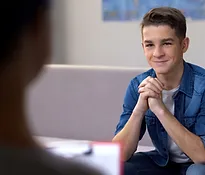Analyze the image and answer the question with as much detail as possible: 
What is the teenager doing with his hands?

According to the caption, the teenager's hands are clasped together, suggesting that he is relaxed and attentive, engaged in a conversation.